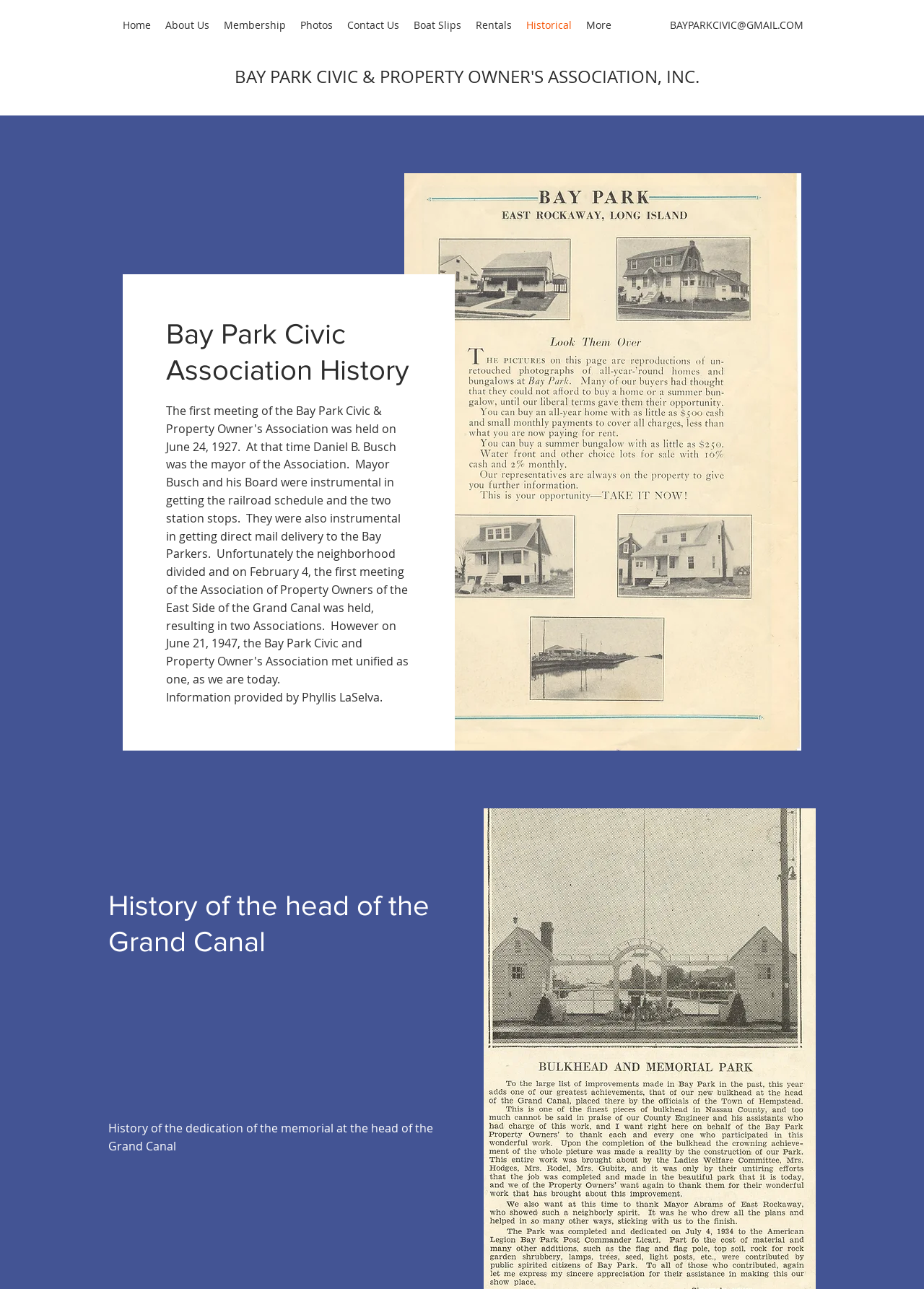What is the name of the image file on the webpage?
Using the image as a reference, answer with just one word or a short phrase.

BP.historical.jpg